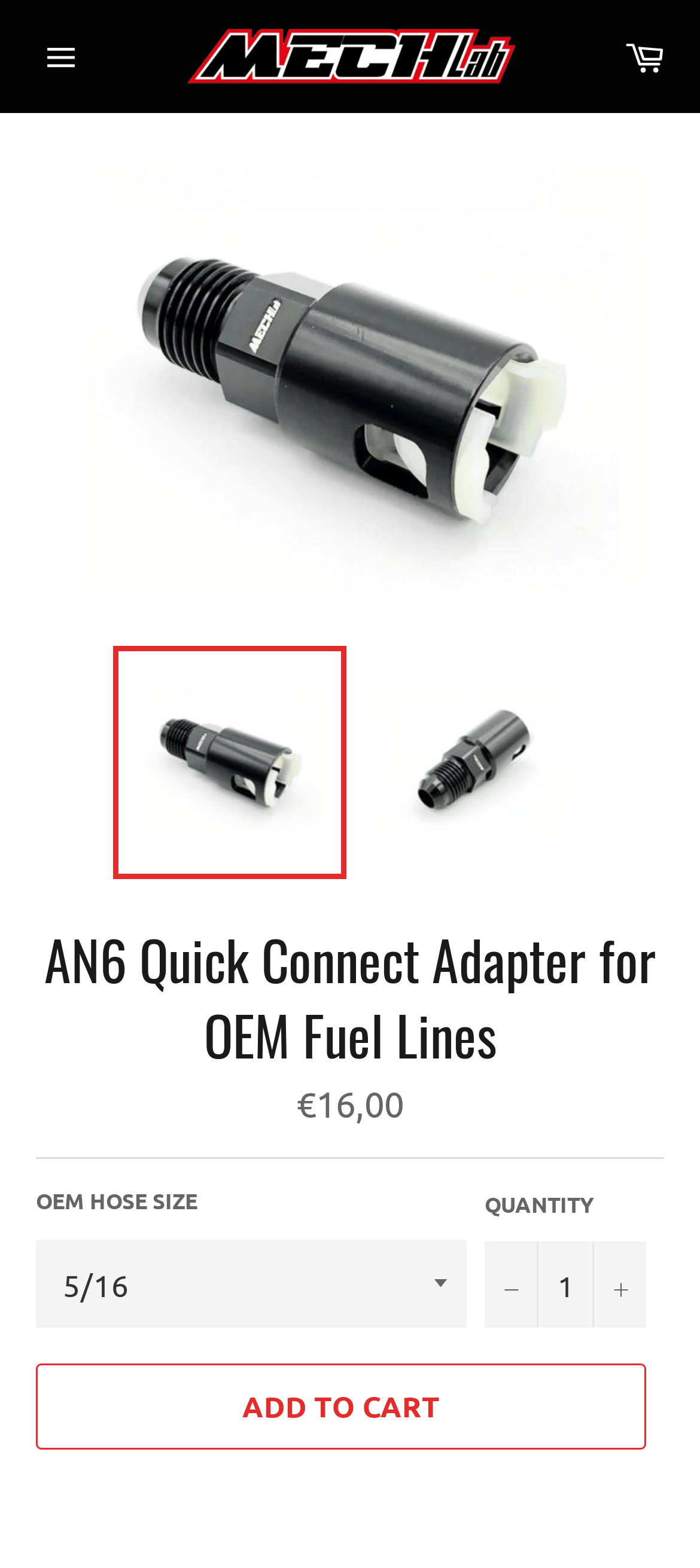What is the price of the AN6 Quick Connect Adapter?
Look at the screenshot and respond with one word or a short phrase.

€16,00